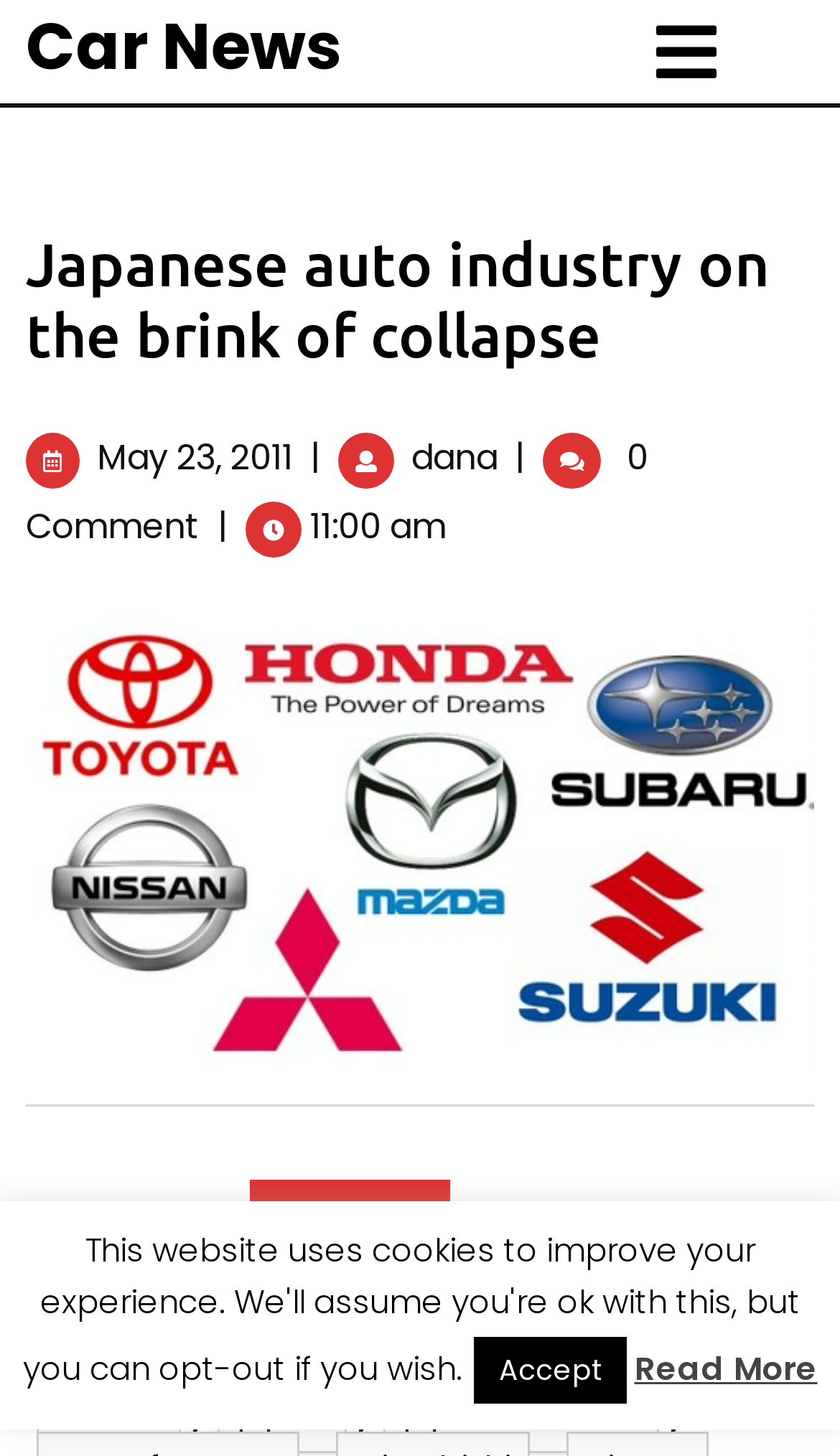Find the bounding box coordinates for the area you need to click to carry out the instruction: "Open the menu". The coordinates should be four float numbers between 0 and 1, indicated as [left, top, right, bottom].

[0.782, 0.012, 0.866, 0.059]